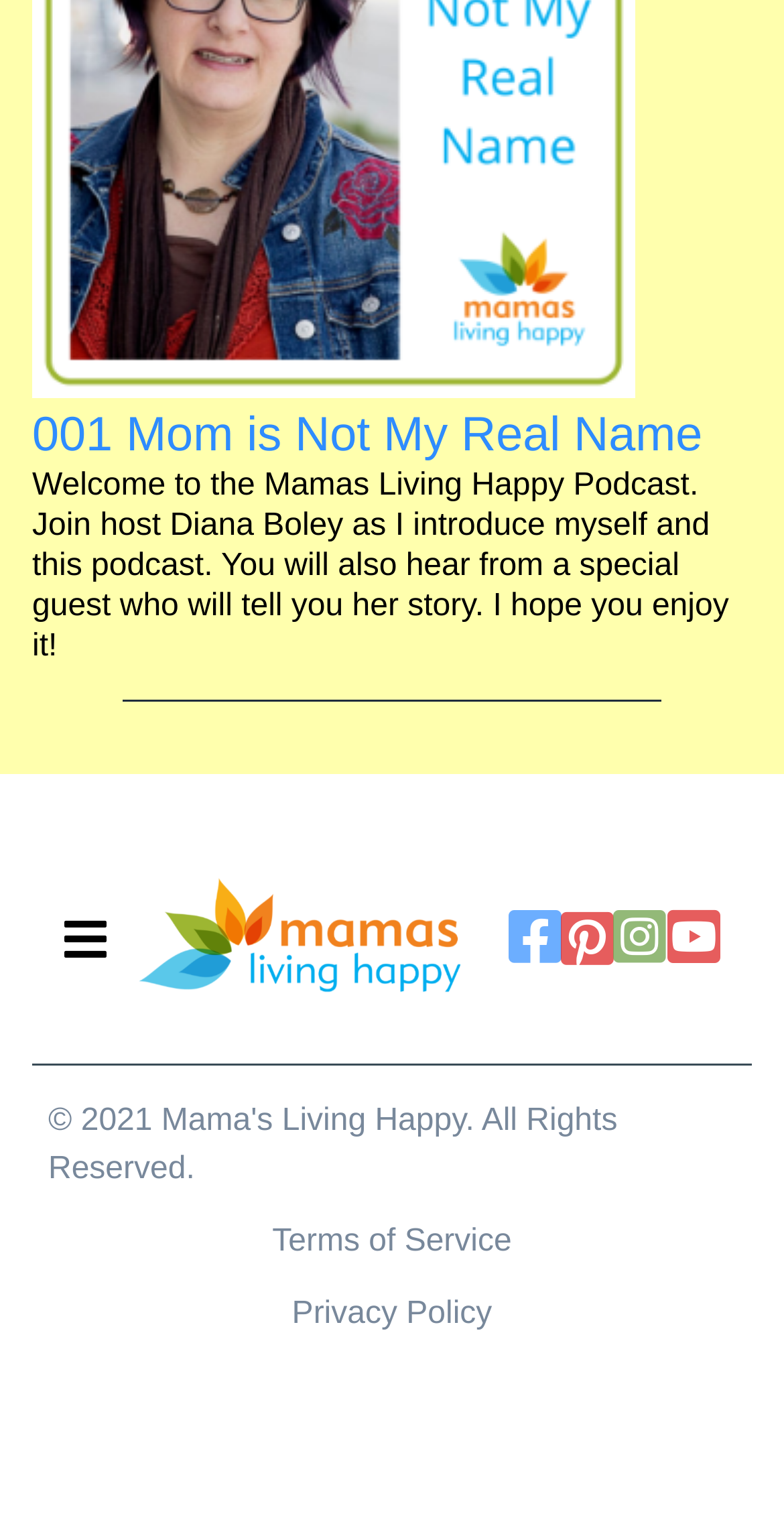What is the copyright year of Mama's Living Happy?
Based on the screenshot, answer the question with a single word or phrase.

2021